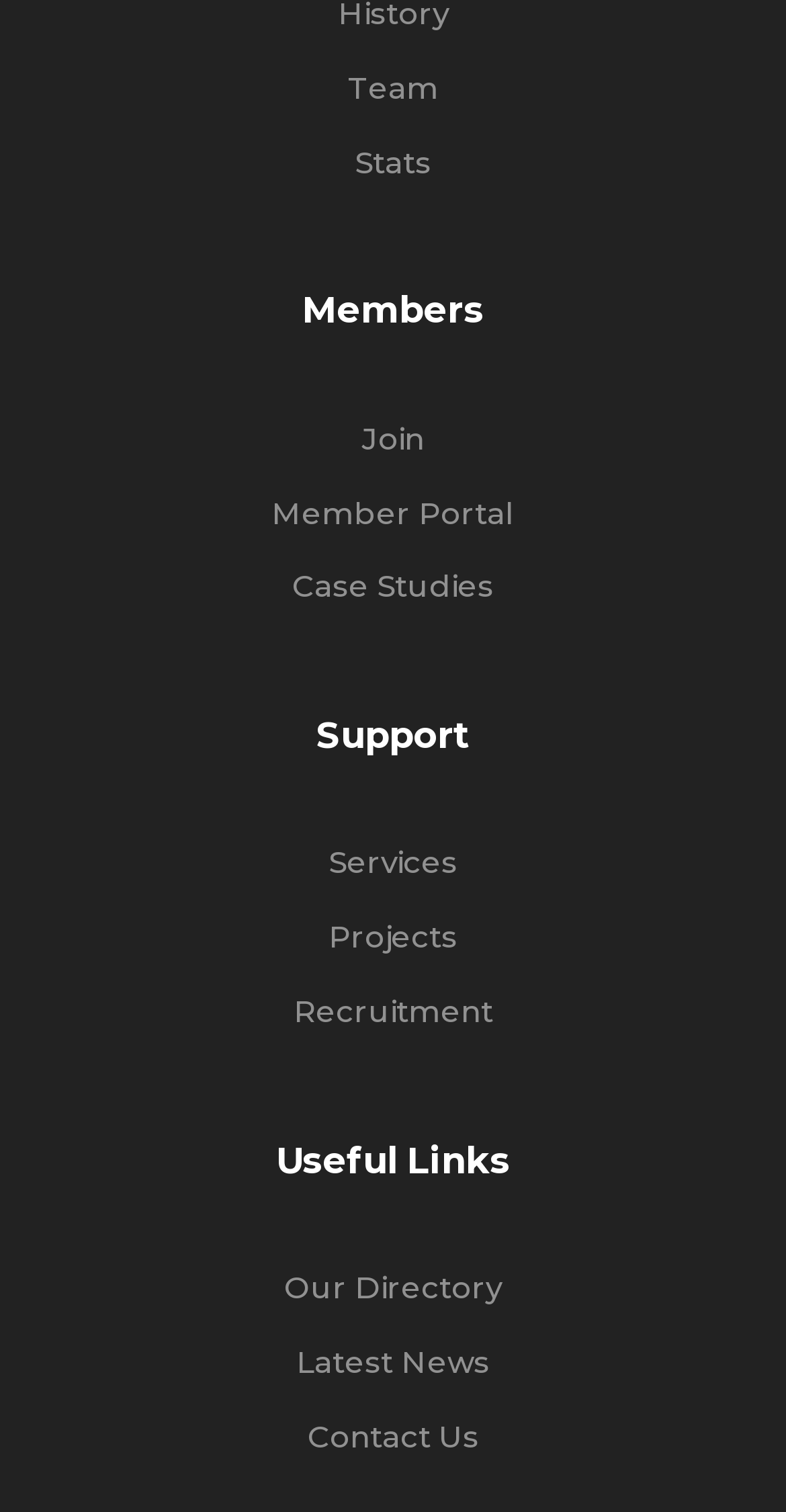How many headings are on the webpage? Based on the screenshot, please respond with a single word or phrase.

3